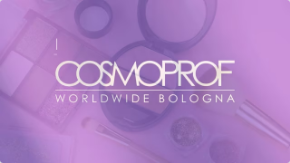Give a detailed account of the visual elements in the image.

The image features the branding for "COSMOPROF WORLDWIDE BOLOGNA," set against a soft, gradient background. This visual representation highlights the glamour and professionalism associated with one of the largest beauty trade fairs globally. The logo is prominently displayed, signaling the event's importance in the beauty and cosmetics industry. Surrounding the logo are subtle hints of makeup products, including brushes and palettes, symbolizing the diverse offerings showcased at the event. COSMOPROF serves as a hub for innovation and networking within the beauty sector, making this image emblematic of the creativity and trends presented at the fair.